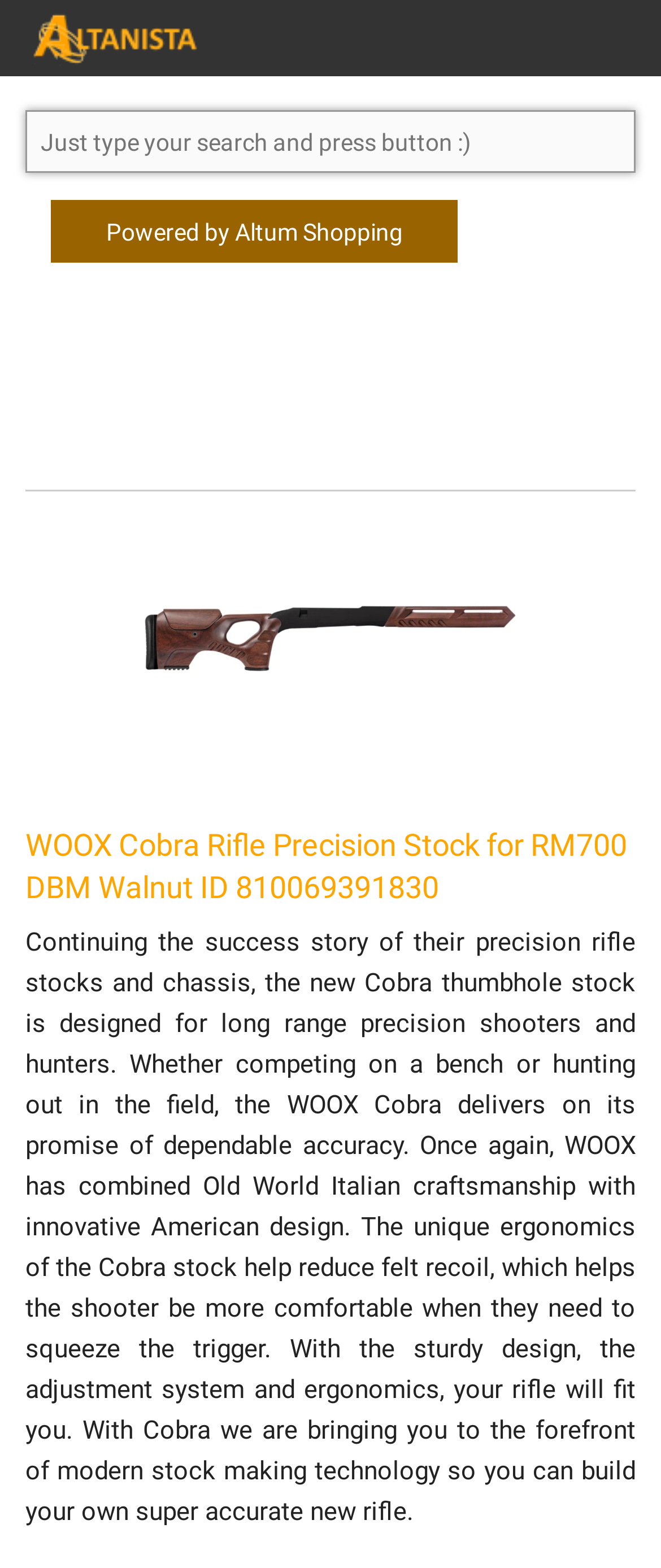What is the purpose of the Cobra stock?
Look at the image and provide a detailed response to the question.

I found the purpose of the Cobra stock by reading the product description. It says 'the new Cobra thumbhole stock is designed for long range precision shooters and hunters'. This indicates that the Cobra stock is intended for use by people who engage in long range precision shooting and hunting.